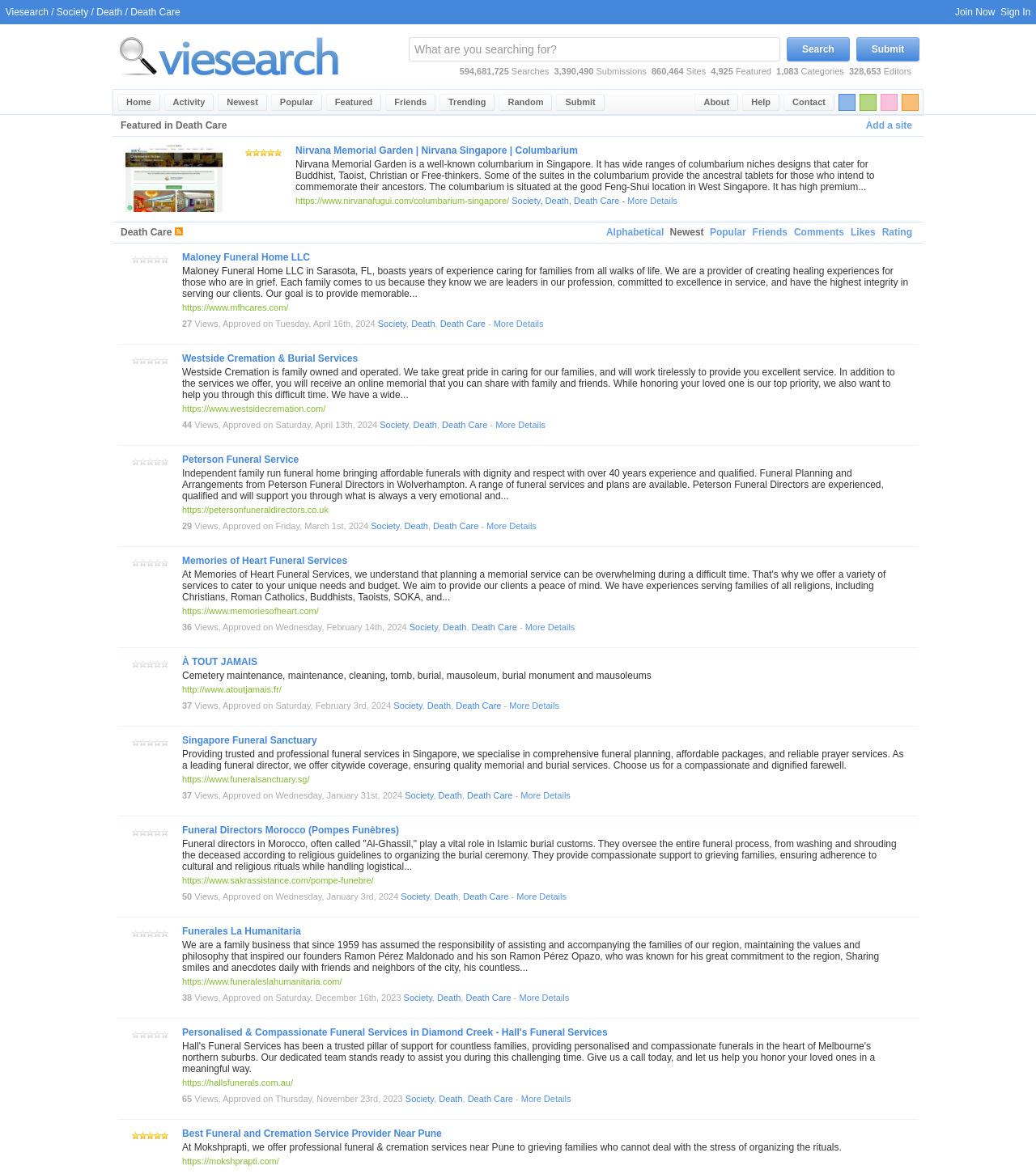Please determine the bounding box coordinates of the area that needs to be clicked to complete this task: 'Switch to the 'Popular' page'. The coordinates must be four float numbers between 0 and 1, formatted as [left, top, right, bottom].

[0.262, 0.08, 0.311, 0.094]